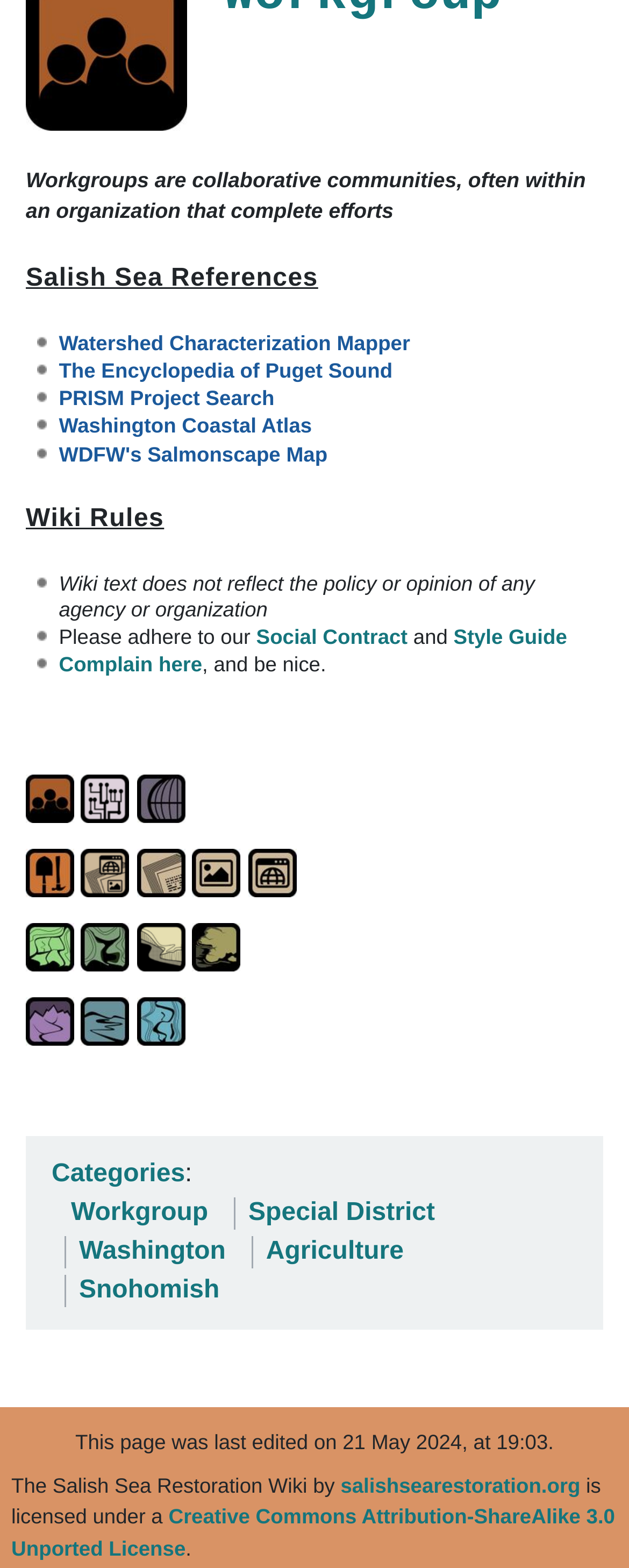Find the bounding box coordinates of the clickable region needed to perform the following instruction: "Read the 'Wiki Rules'". The coordinates should be provided as four float numbers between 0 and 1, i.e., [left, top, right, bottom].

[0.041, 0.322, 0.261, 0.339]